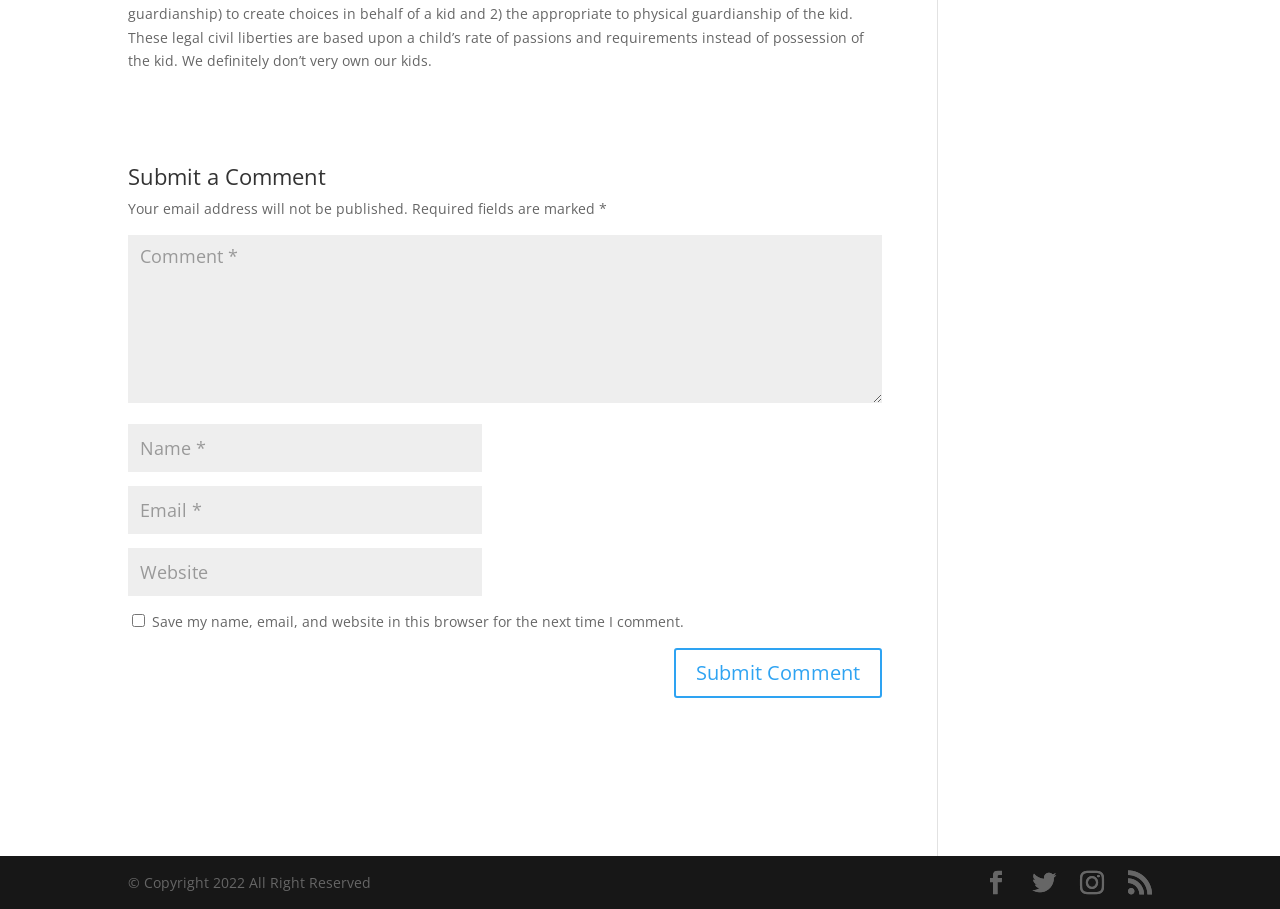Extract the bounding box coordinates of the UI element described by: "Facebook". The coordinates should include four float numbers ranging from 0 to 1, e.g., [left, top, right, bottom].

[0.769, 0.958, 0.788, 0.985]